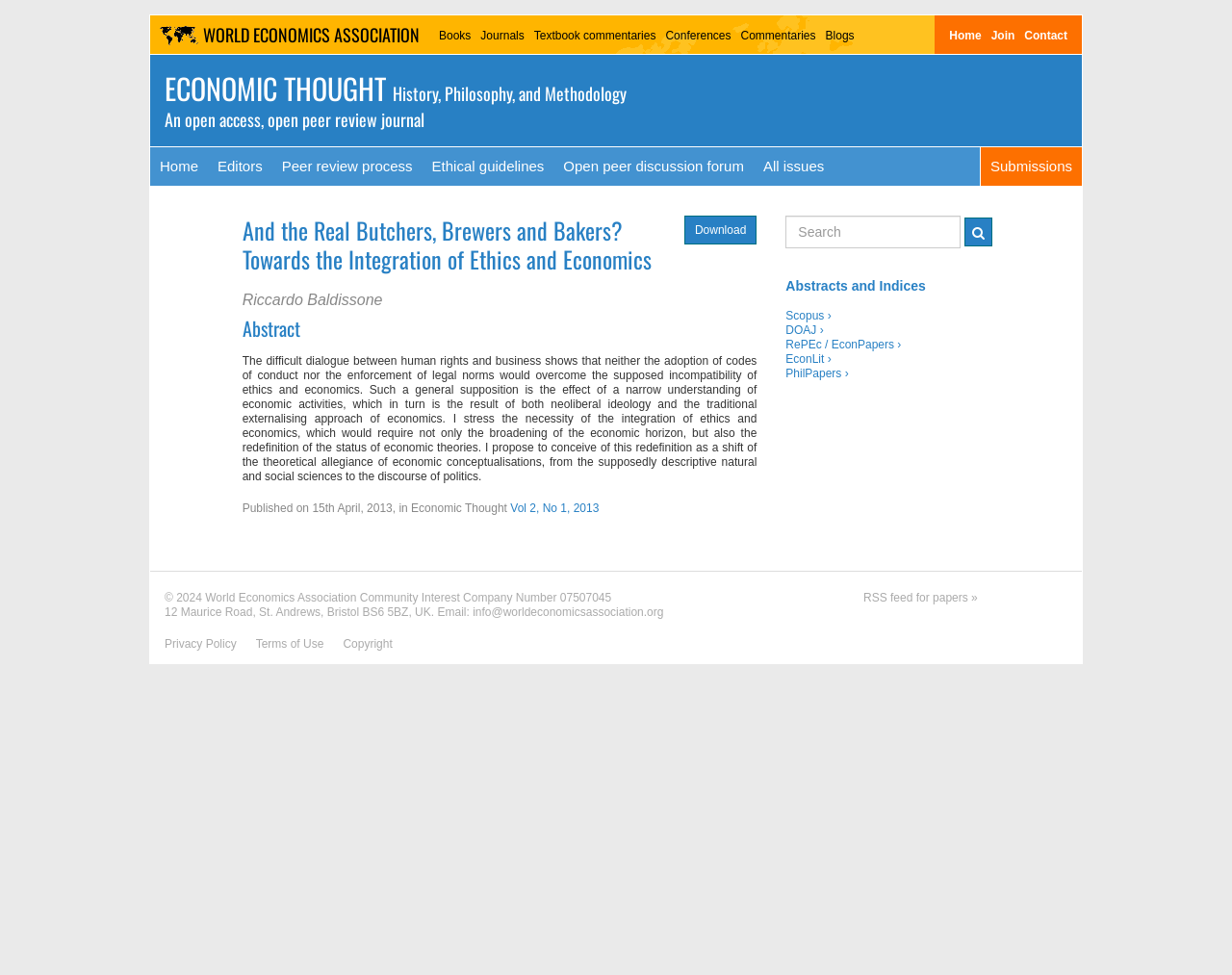Find and provide the bounding box coordinates for the UI element described here: "parent_node: Search name="s" placeholder="Search"". The coordinates should be given as four float numbers between 0 and 1: [left, top, right, bottom].

[0.638, 0.221, 0.78, 0.255]